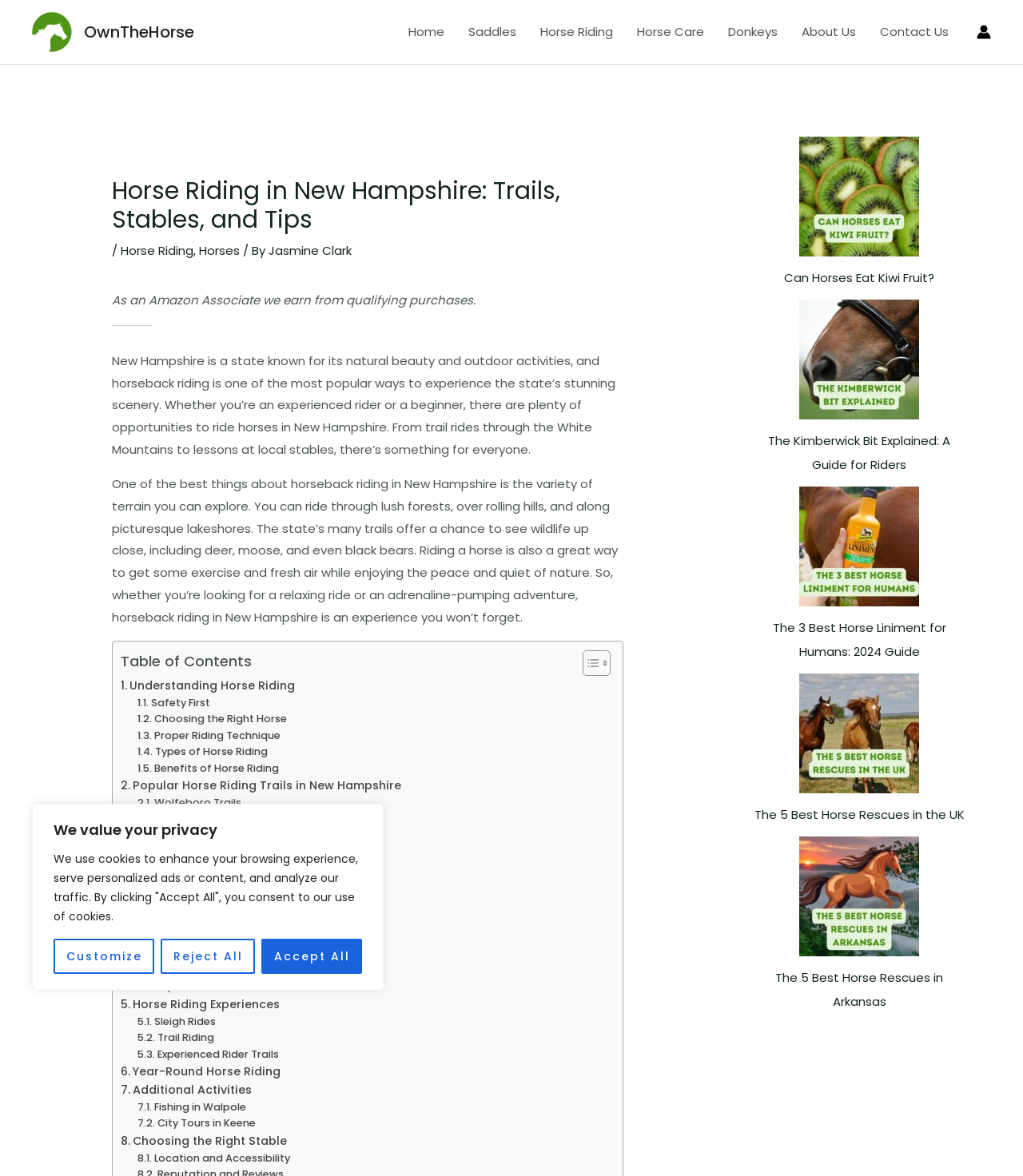Using the information in the image, give a detailed answer to the following question: What is the main topic of this webpage?

Based on the webpage content, the main topic is about horse riding in New Hampshire, including trails, stables, and tips.